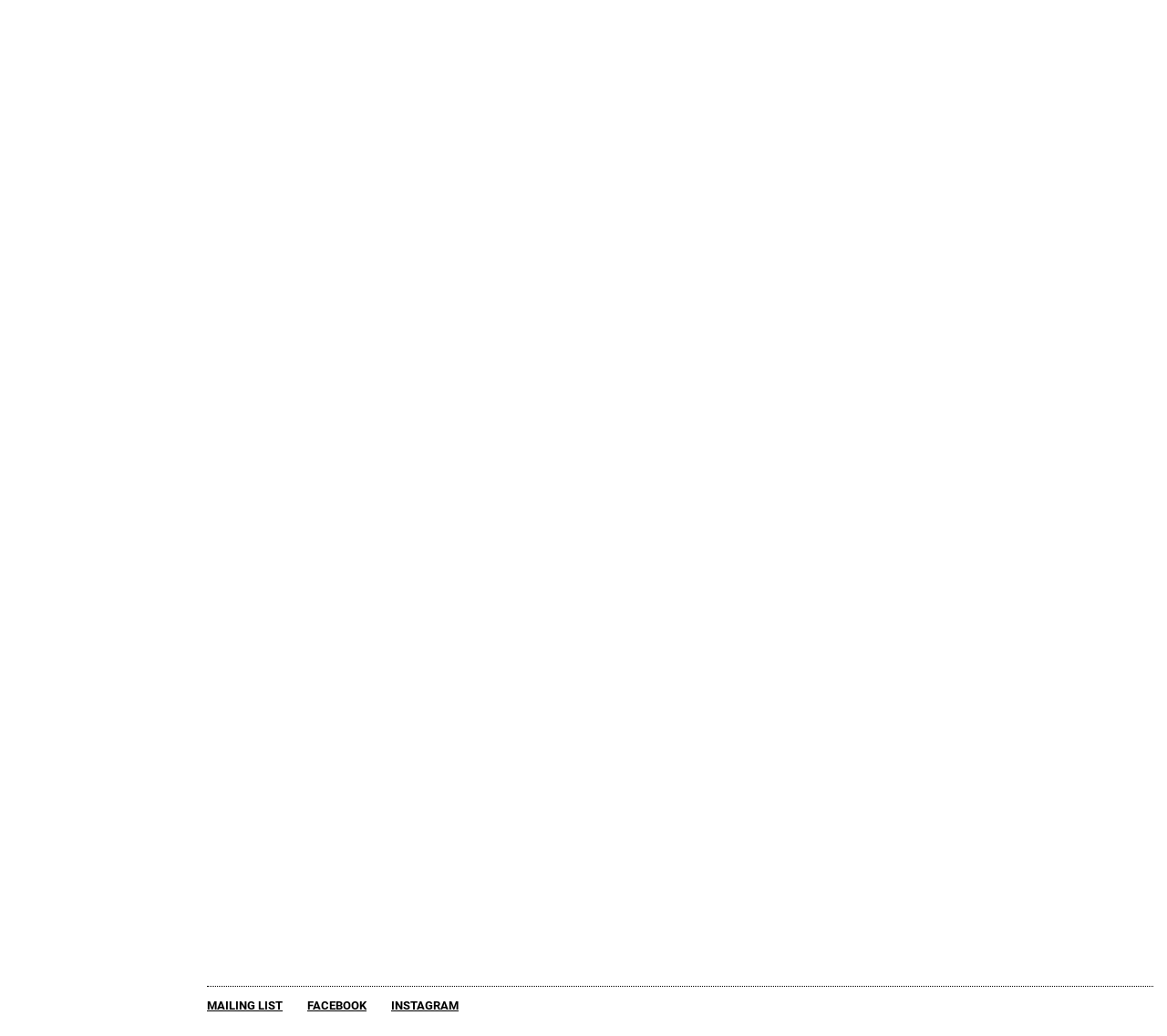Based on the element description, predict the bounding box coordinates (top-left x, top-left y, bottom-right x, bottom-right y) for the UI element in the screenshot: Facebook

[0.263, 0.964, 0.314, 0.978]